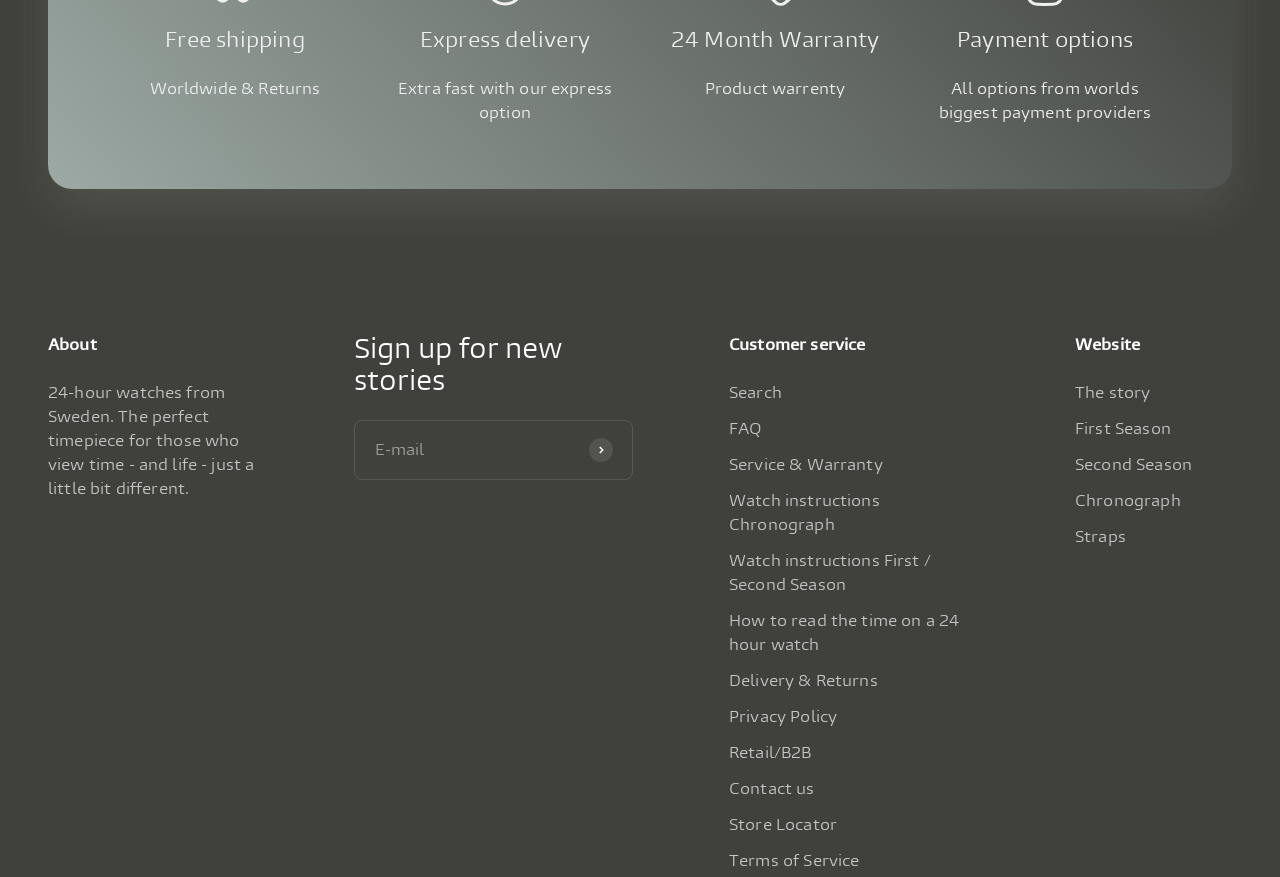What type of watches are sold on this website?
Provide a well-explained and detailed answer to the question.

The webpage mentions '24-hour watches from Sweden' in the description, indicating that the website sells 24-hour watches, which are a unique type of timepiece.